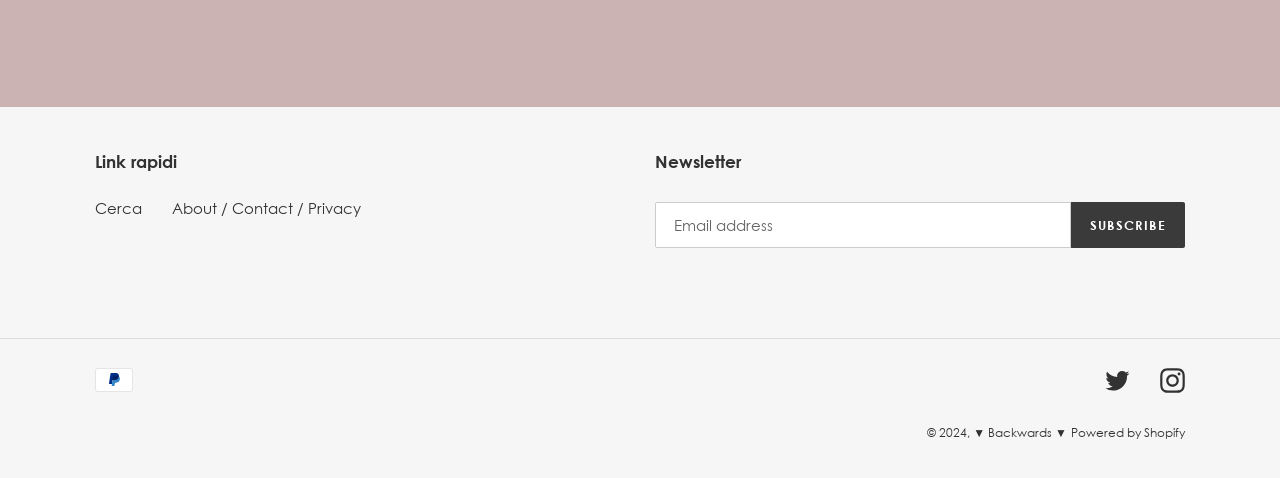Pinpoint the bounding box coordinates of the element that must be clicked to accomplish the following instruction: "Search for something". The coordinates should be in the format of four float numbers between 0 and 1, i.e., [left, top, right, bottom].

[0.074, 0.417, 0.111, 0.455]